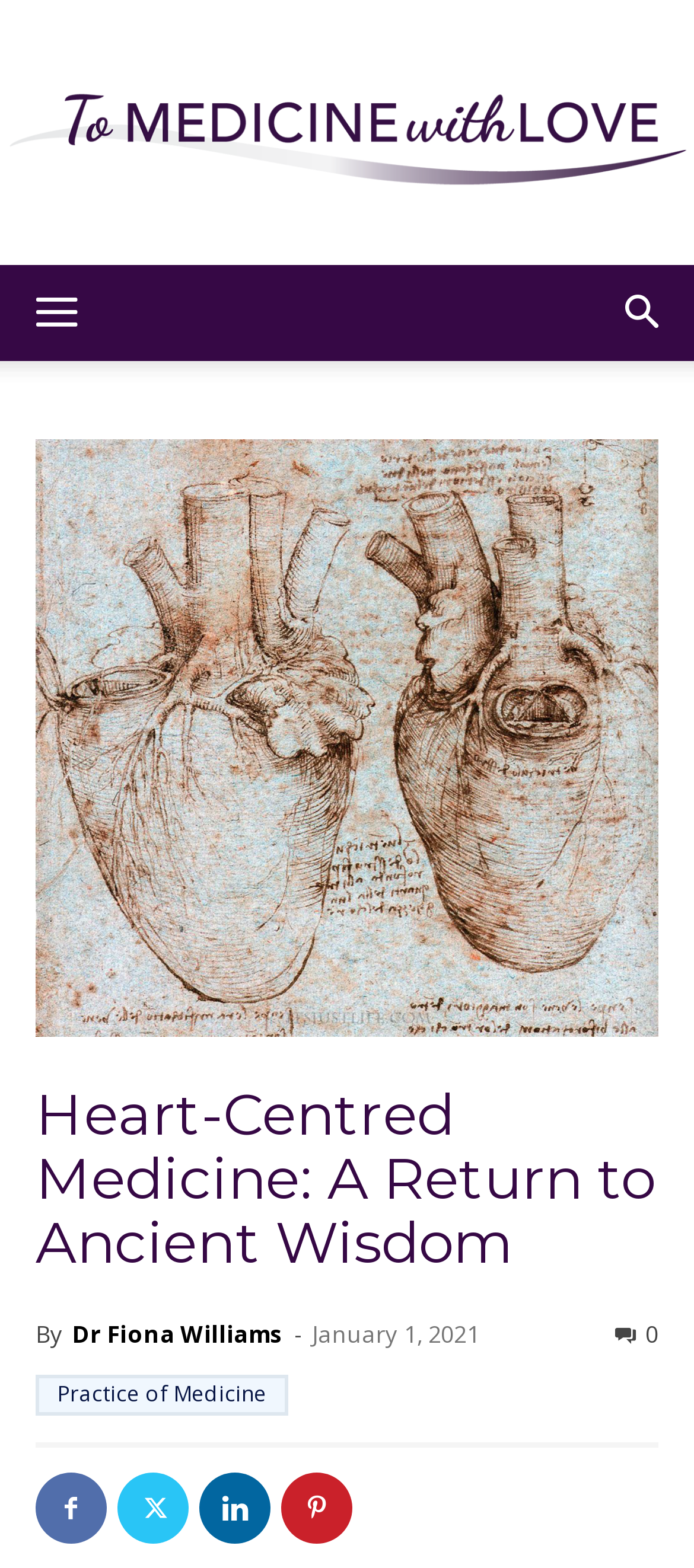Bounding box coordinates must be specified in the format (top-left x, top-left y, bottom-right x, bottom-right y). All values should be floating point numbers between 0 and 1. What are the bounding box coordinates of the UI element described as: Home

None